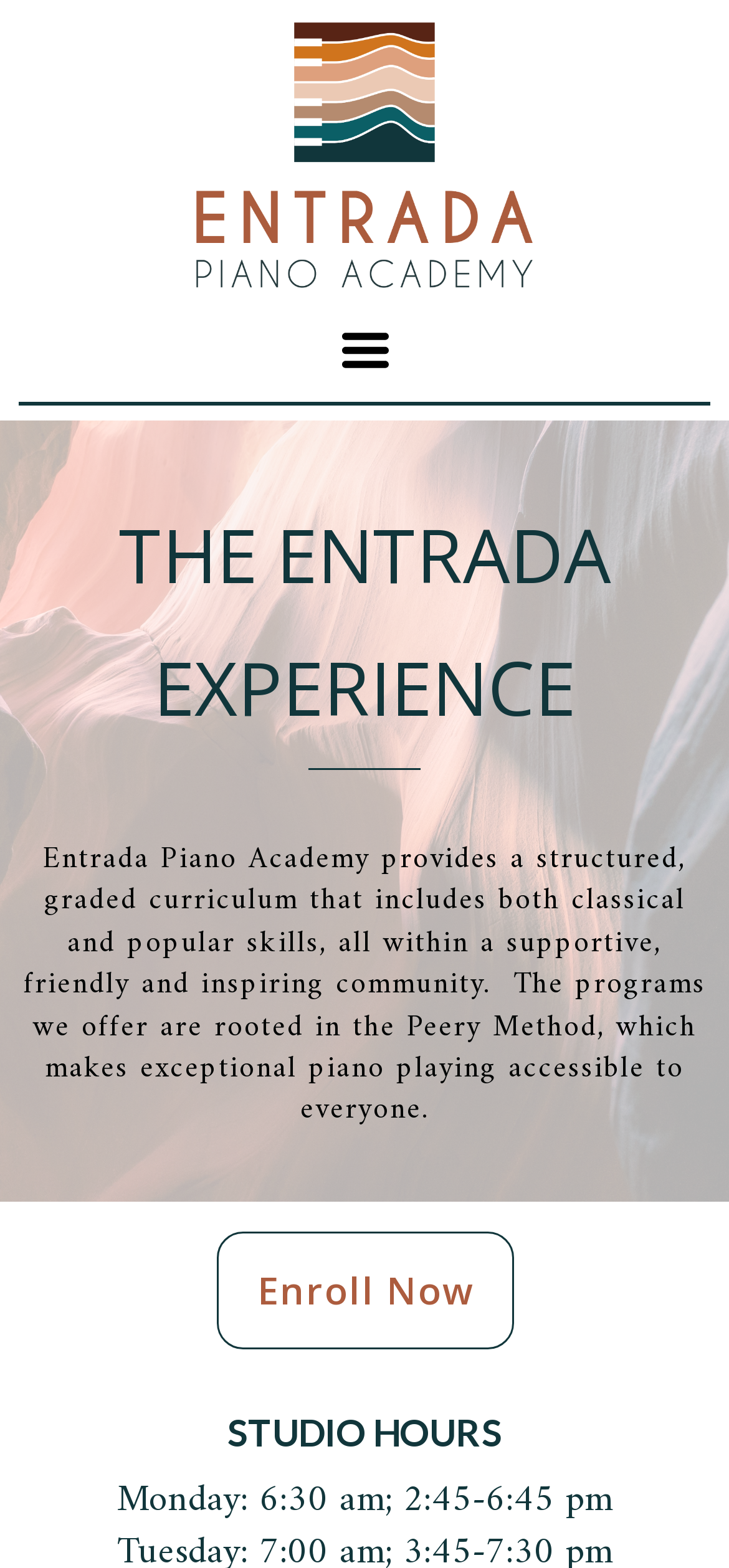Identify the bounding box for the described UI element. Provide the coordinates in (top-left x, top-left y, bottom-right x, bottom-right y) format with values ranging from 0 to 1: Enroll Now

[0.296, 0.786, 0.704, 0.861]